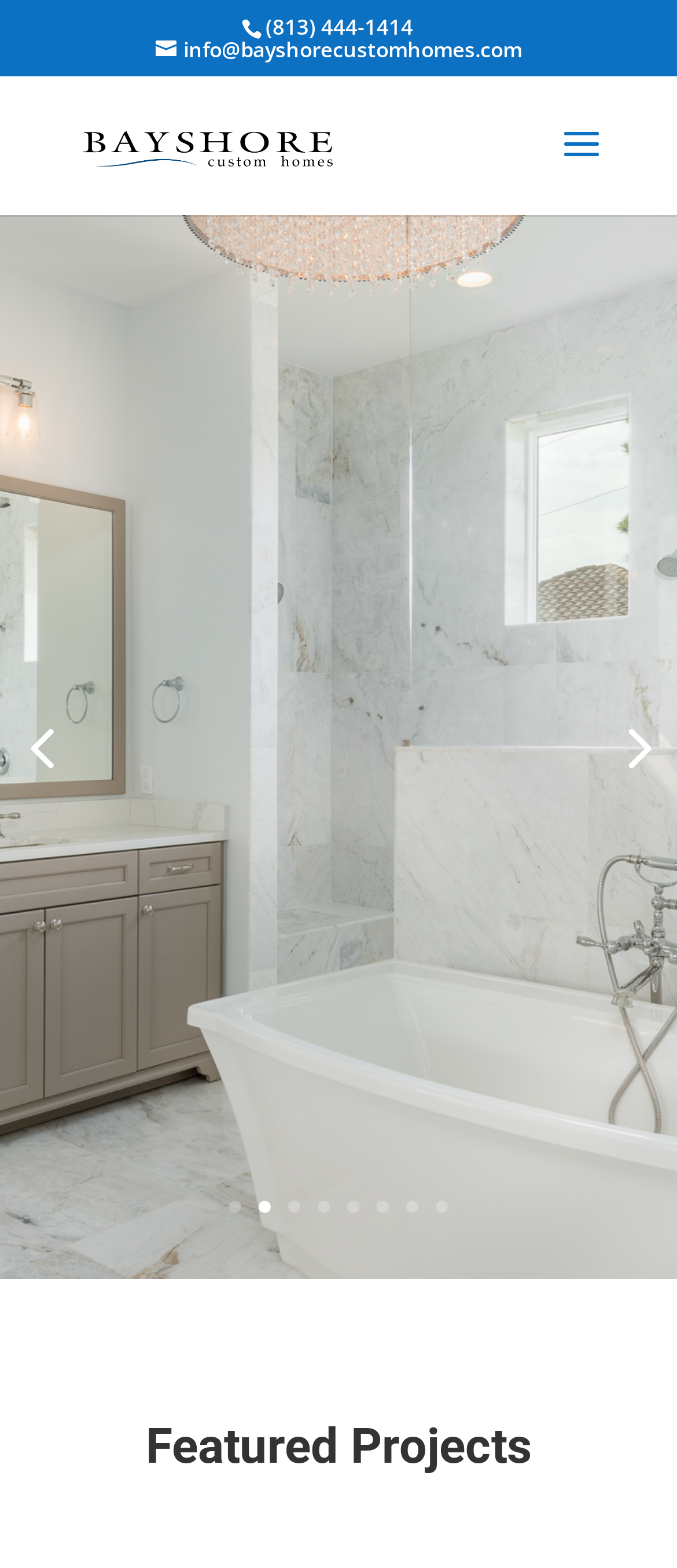What is the email address of Bayshore Custom Homes?
Provide an in-depth answer to the question, covering all aspects.

I found the email address by looking at the link element with the bounding box coordinates [0.229, 0.022, 0.771, 0.041] which contains the email address 'info@bayshorecustomhomes.com'.